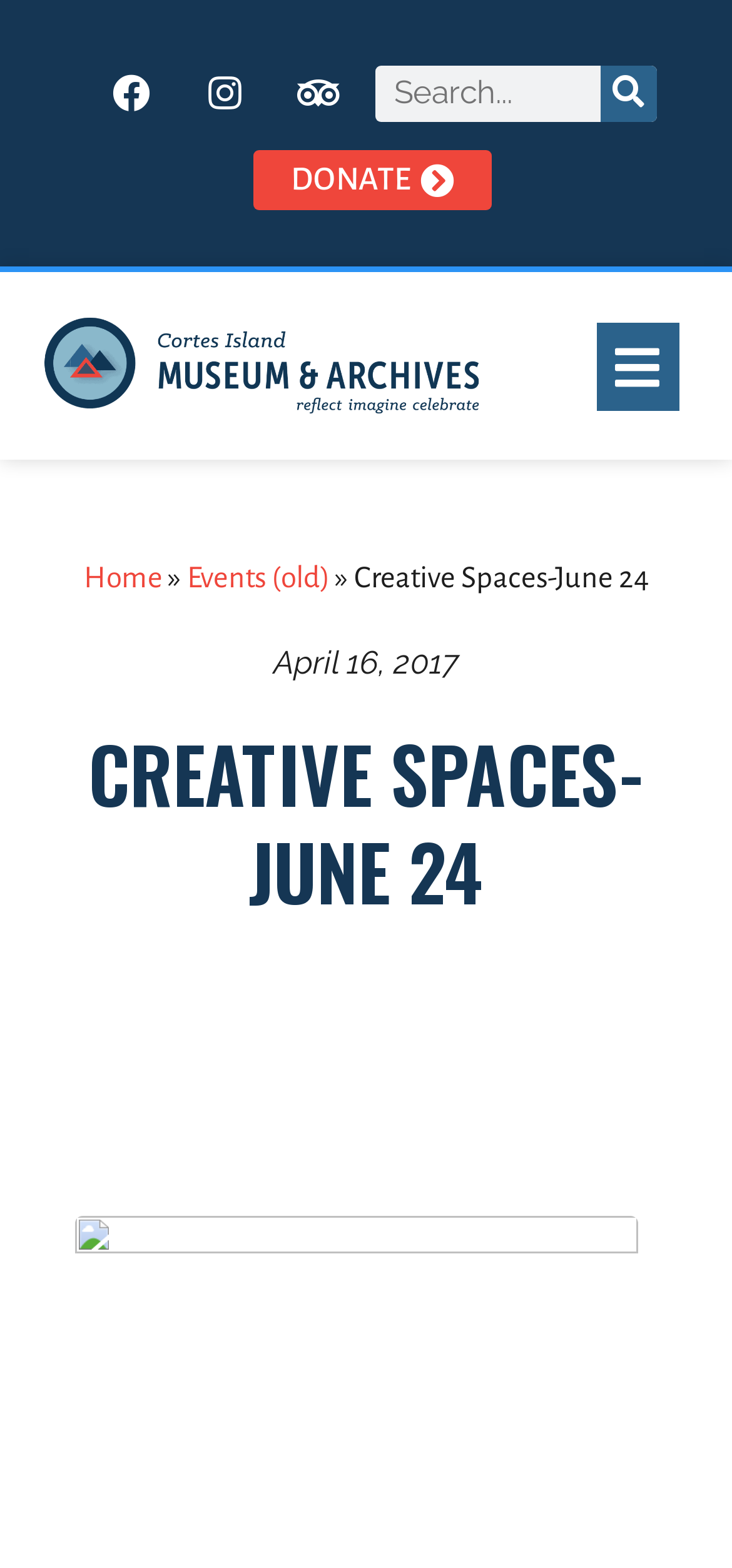What is the event name on June 24?
Answer briefly with a single word or phrase based on the image.

Creative Spaces